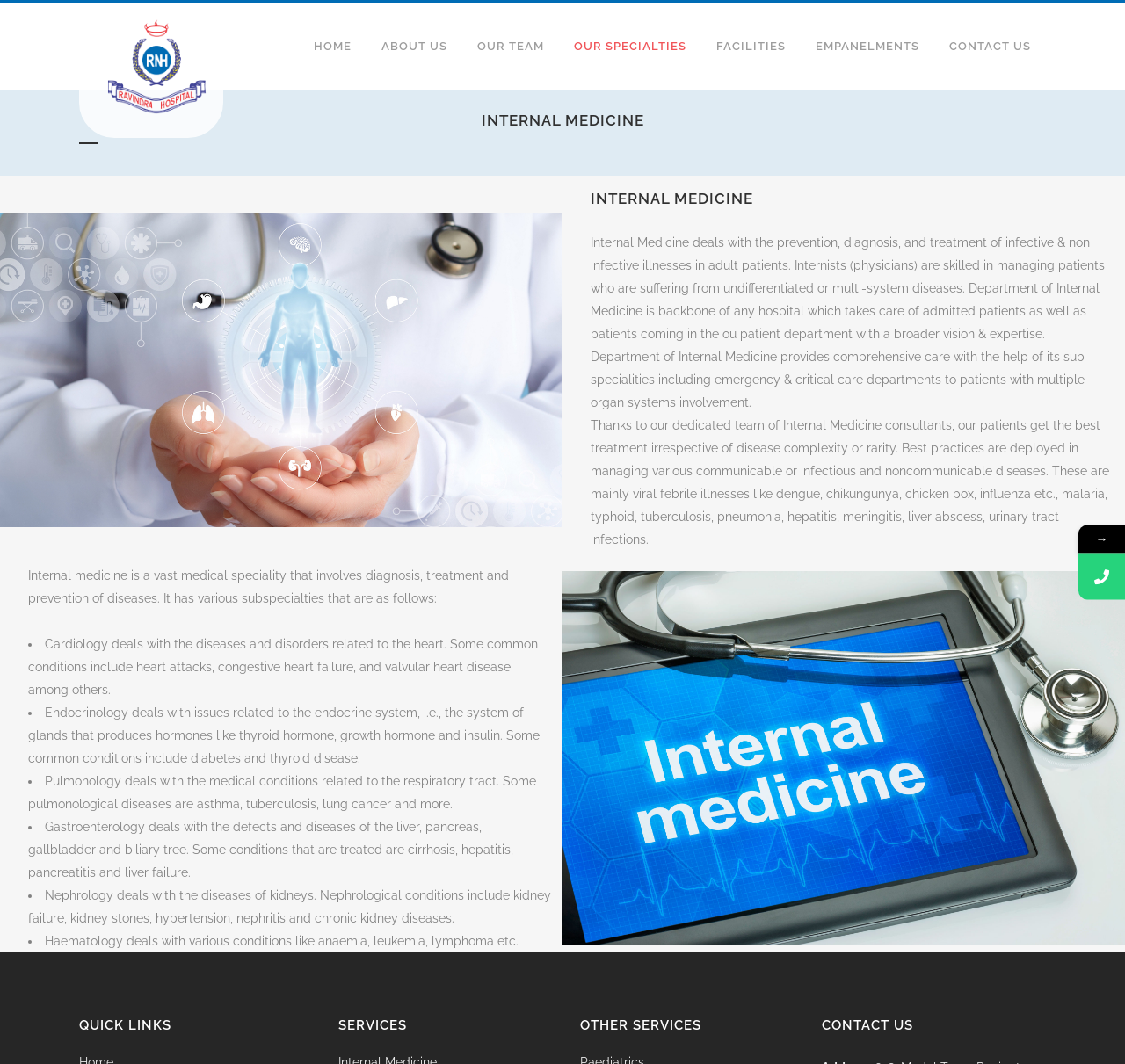Using the element description: "Our Specialties", determine the bounding box coordinates. The coordinates should be in the format [left, top, right, bottom], with values between 0 and 1.

[0.497, 0.002, 0.623, 0.085]